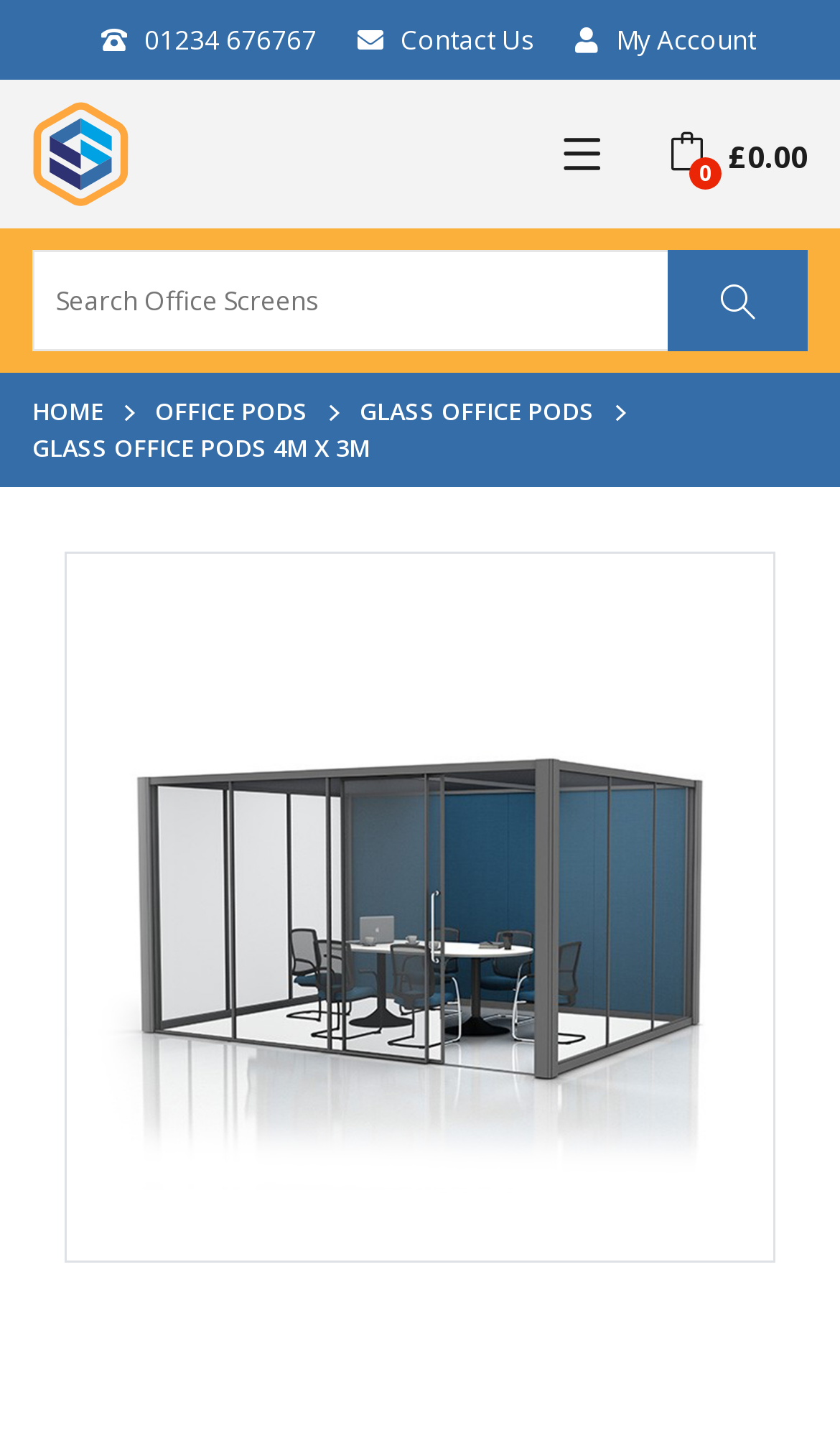What is the phone number to contact?
Ensure your answer is thorough and detailed.

I found the phone number by looking at the top navigation bar, where there are links to 'Contact Us', 'My Account', and a phone number '01234 676767'.